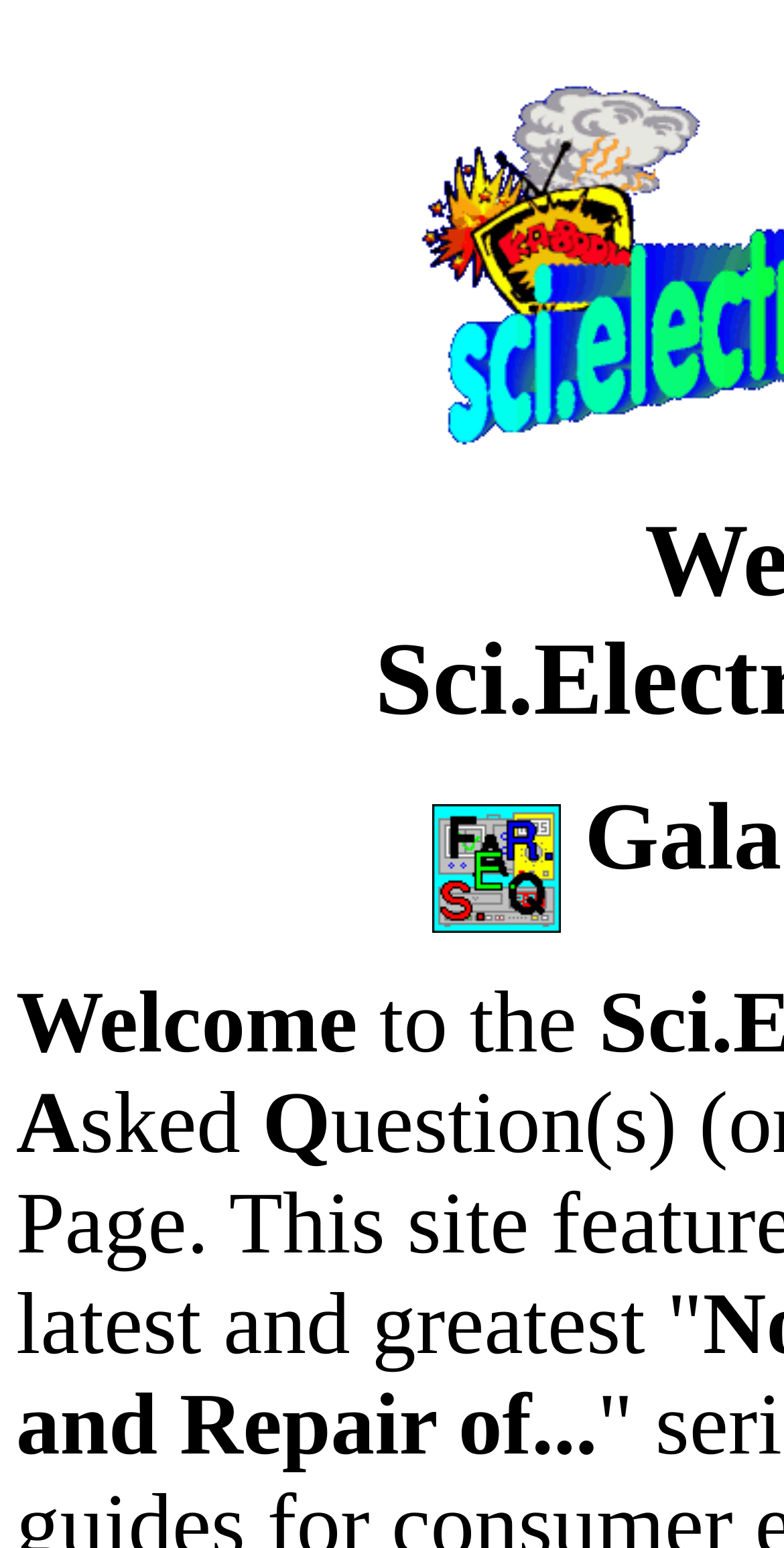Consider the image and give a detailed and elaborate answer to the question: 
How many words are in the welcome message?

The welcome message is composed of four words: 'Welcome', 'to', 'the', and 'A'. These words are displayed in a sequence on the webpage, as indicated by the StaticText elements with bounding box coordinates [0.021, 0.63, 0.456, 0.692], [0.456, 0.63, 0.764, 0.692], [0.021, 0.695, 0.101, 0.757], and [0.101, 0.695, 0.335, 0.757].